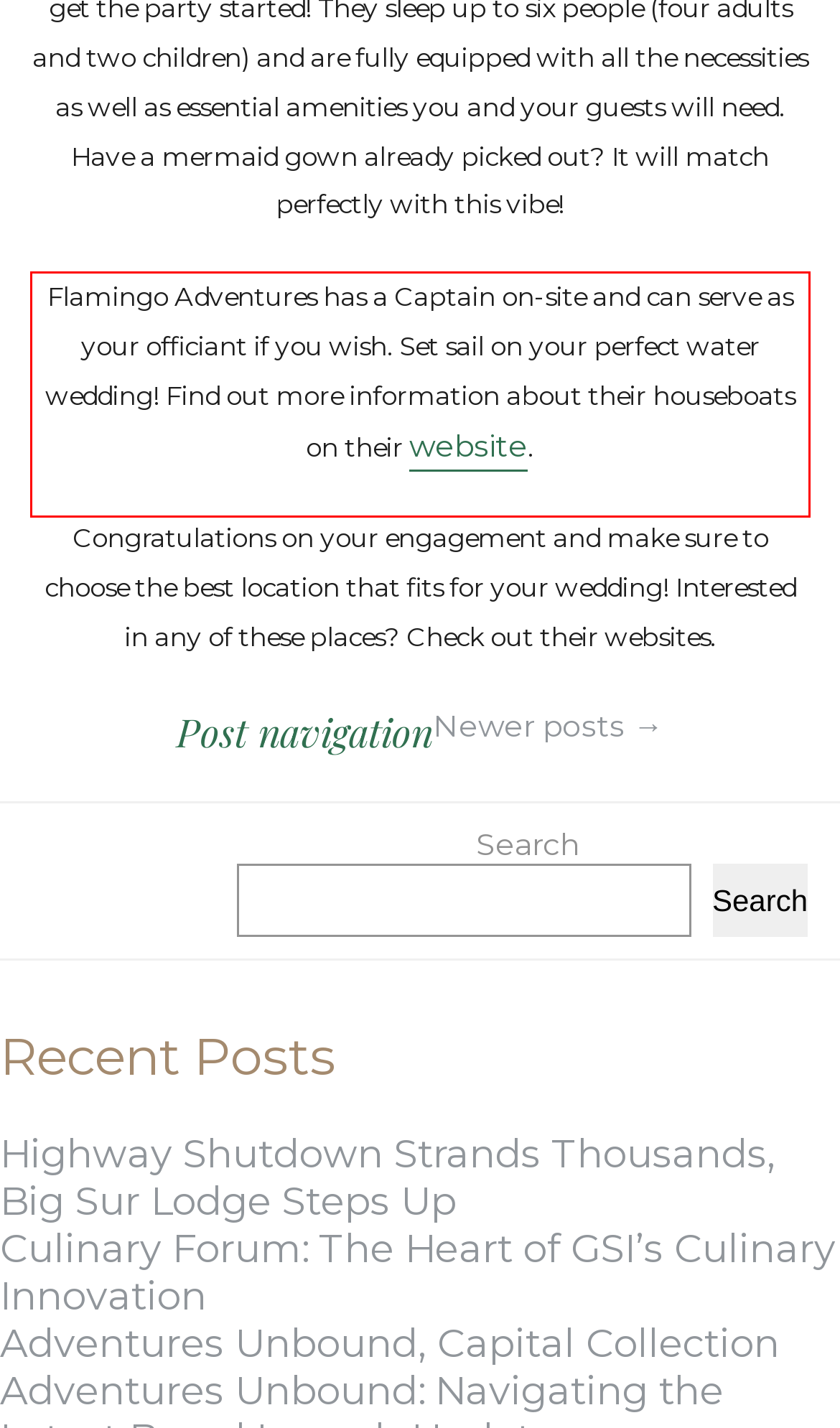Please recognize and transcribe the text located inside the red bounding box in the webpage image.

Flamingo Adventures has a Captain on-site and can serve as your officiant if you wish. Set sail on your perfect water wedding! Find out more information about their houseboats on their website.